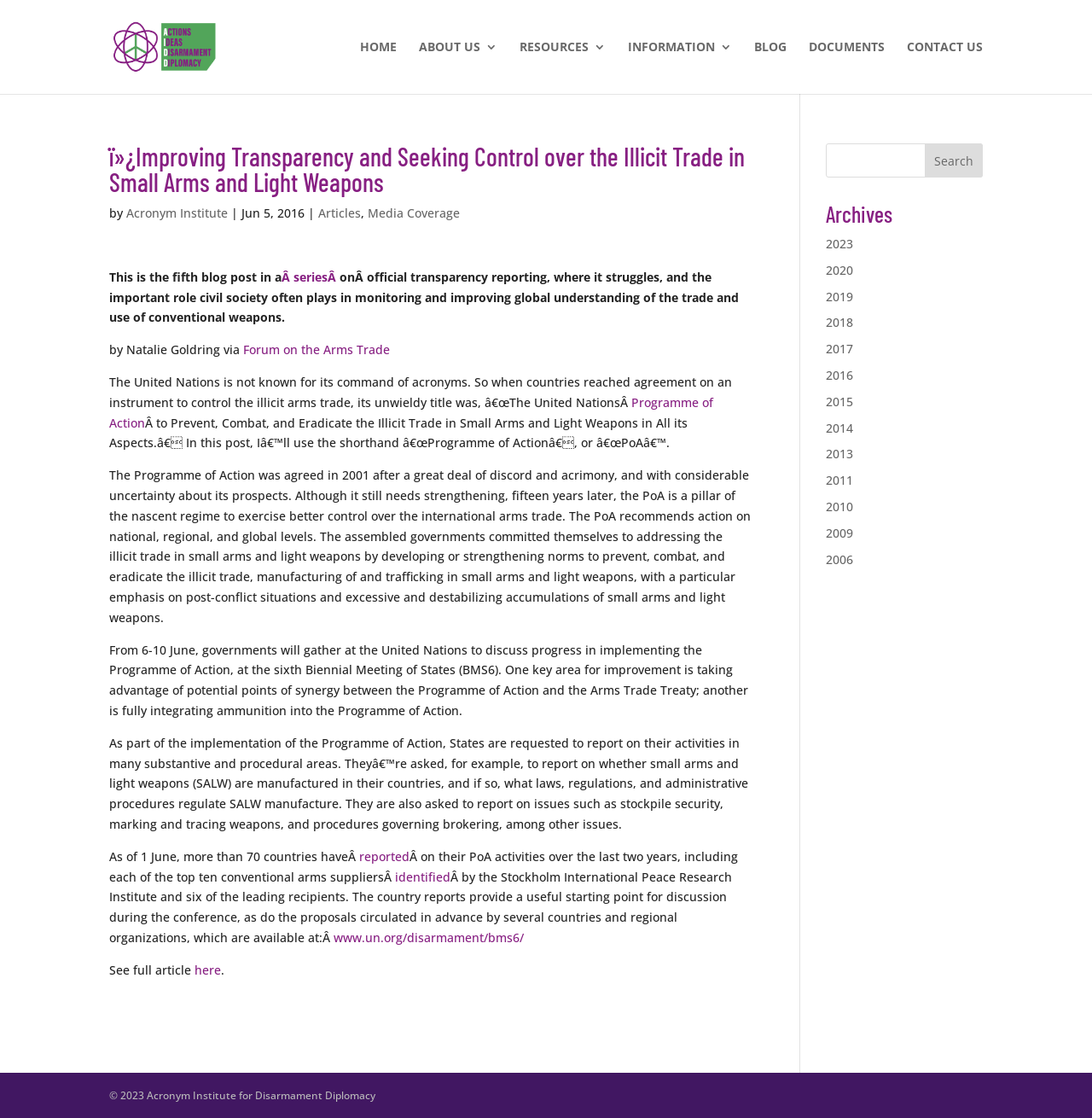Extract the bounding box coordinates of the UI element described by: "Media Coverage". The coordinates should include four float numbers ranging from 0 to 1, e.g., [left, top, right, bottom].

[0.337, 0.183, 0.421, 0.198]